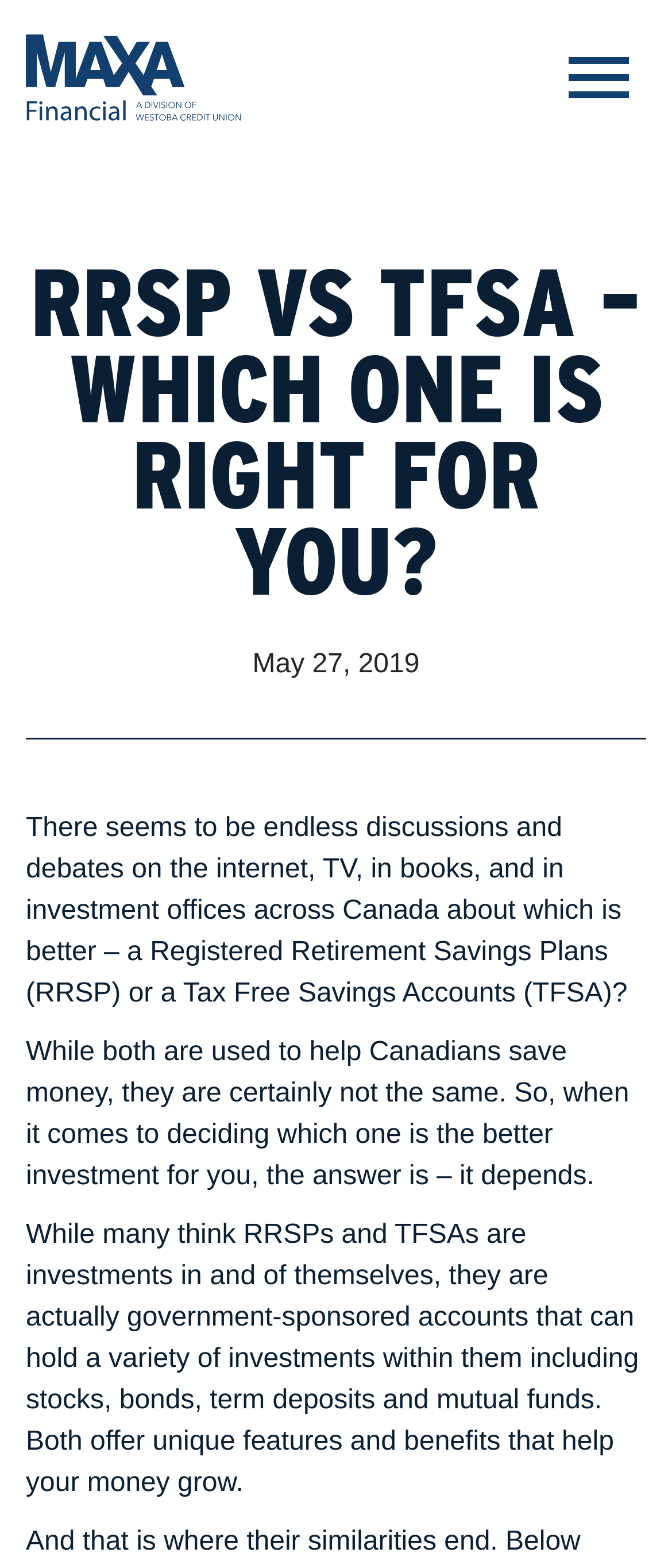Provide a short answer using a single word or phrase for the following question: 
What type of accounts are RRSP and TFSA?

Government-sponsored accounts